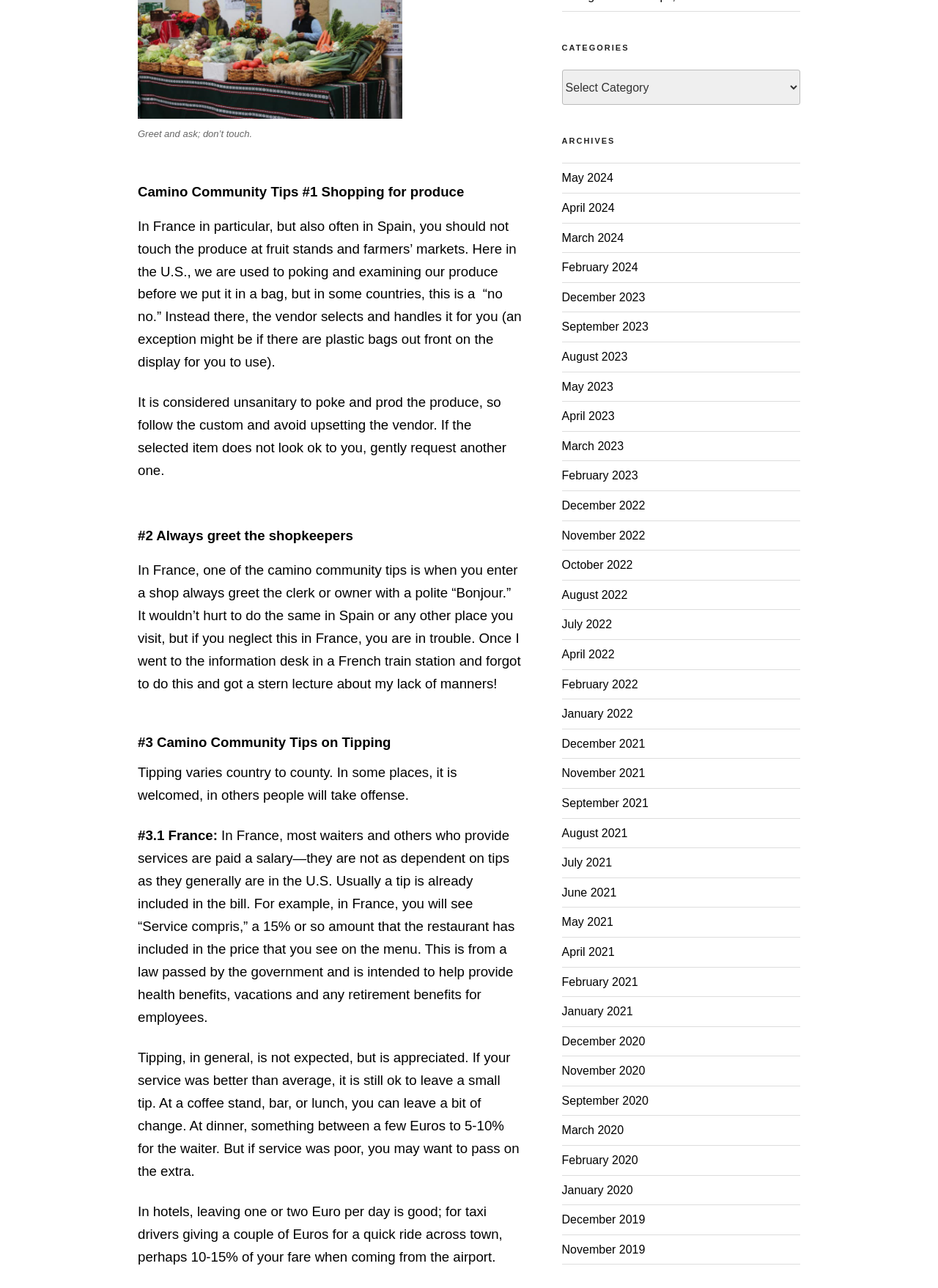Return the bounding box coordinates of the UI element that corresponds to this description: "September 2020". The coordinates must be given as four float numbers in the range of 0 and 1, [left, top, right, bottom].

[0.599, 0.85, 0.691, 0.859]